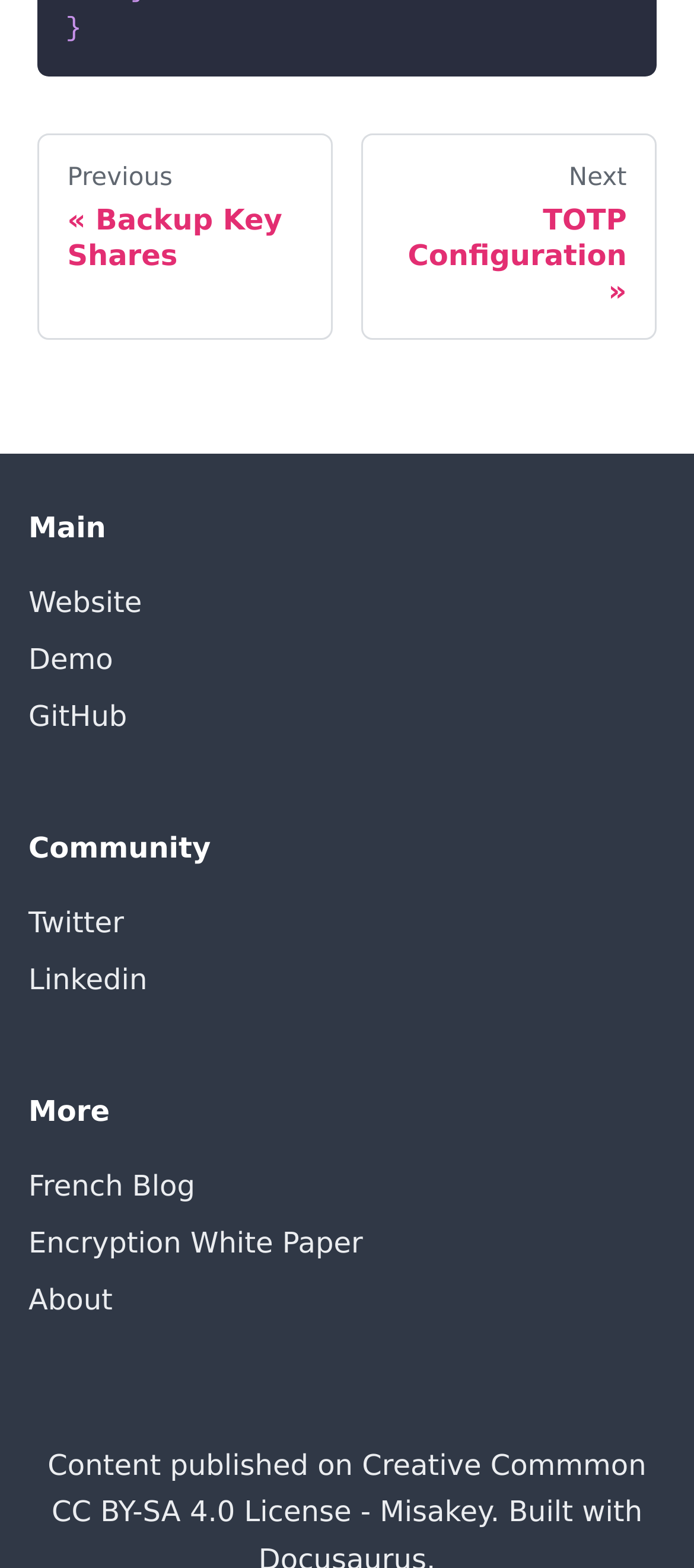How many headings are there on the webpage?
Refer to the image and provide a one-word or short phrase answer.

3